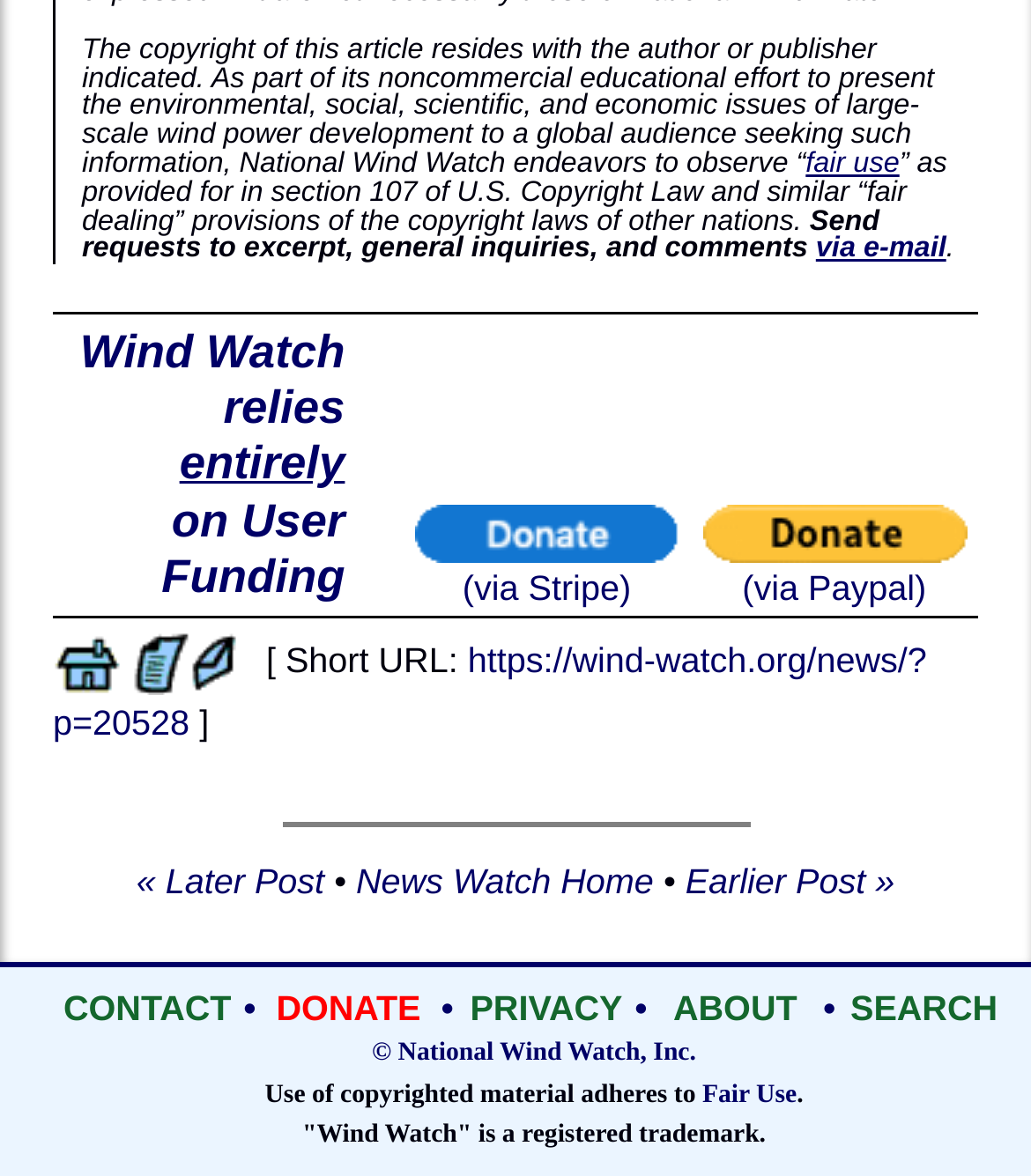For the following element description, predict the bounding box coordinates in the format (top-left x, top-left y, bottom-right x, bottom-right y). All values should be floating point numbers between 0 and 1. Description: Earlier Post »

[0.665, 0.733, 0.868, 0.766]